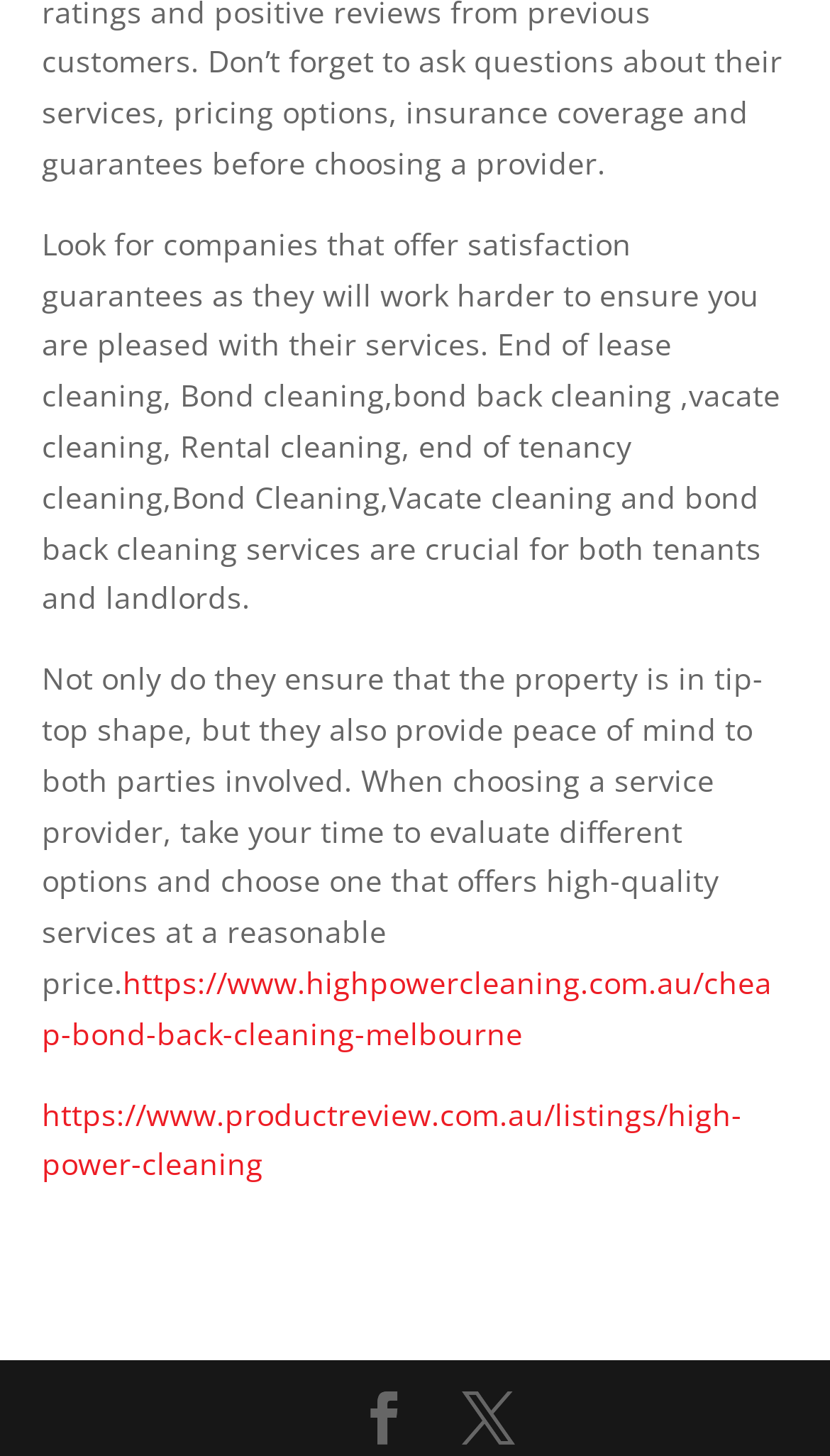Find the bounding box coordinates for the HTML element described in this sentence: "Facebook". Provide the coordinates as four float numbers between 0 and 1, in the format [left, top, right, bottom].

[0.431, 0.956, 0.495, 0.994]